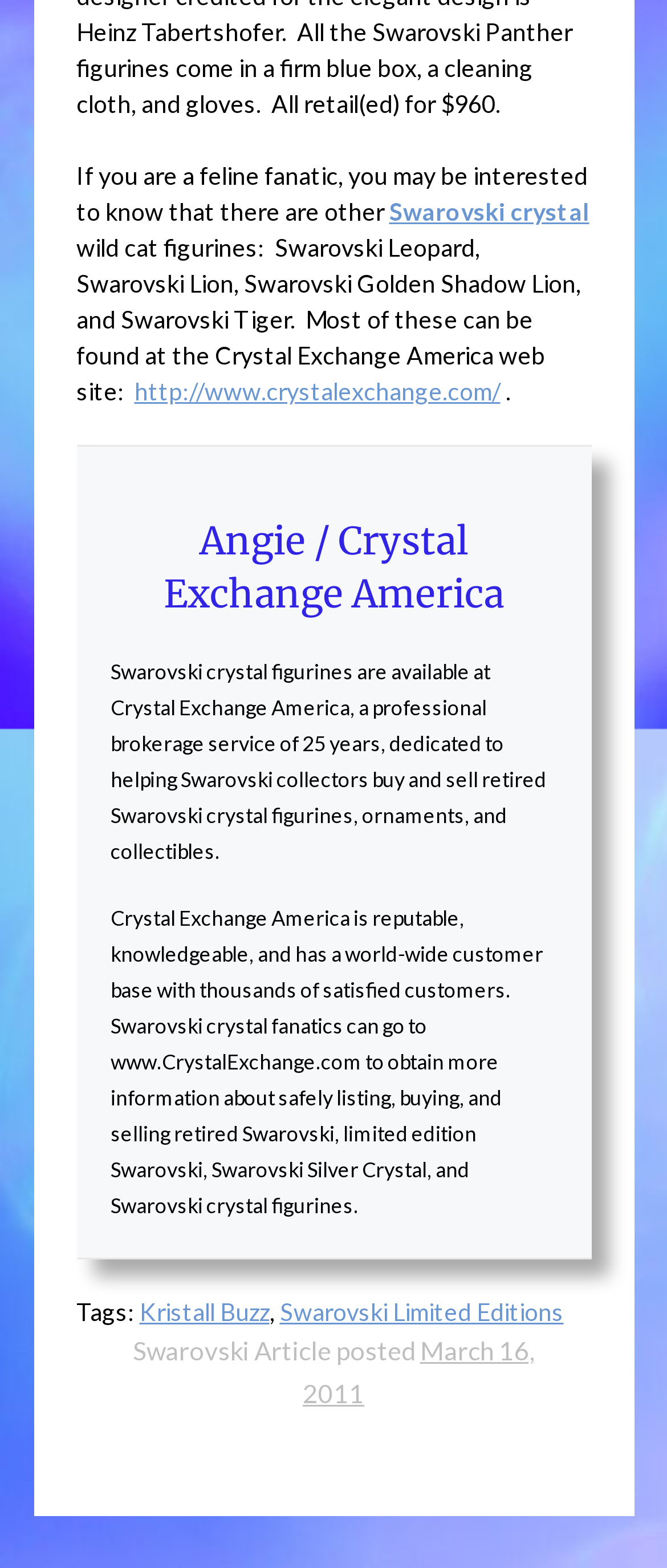How long has Crystal Exchange America been in service?
Provide a one-word or short-phrase answer based on the image.

25 years